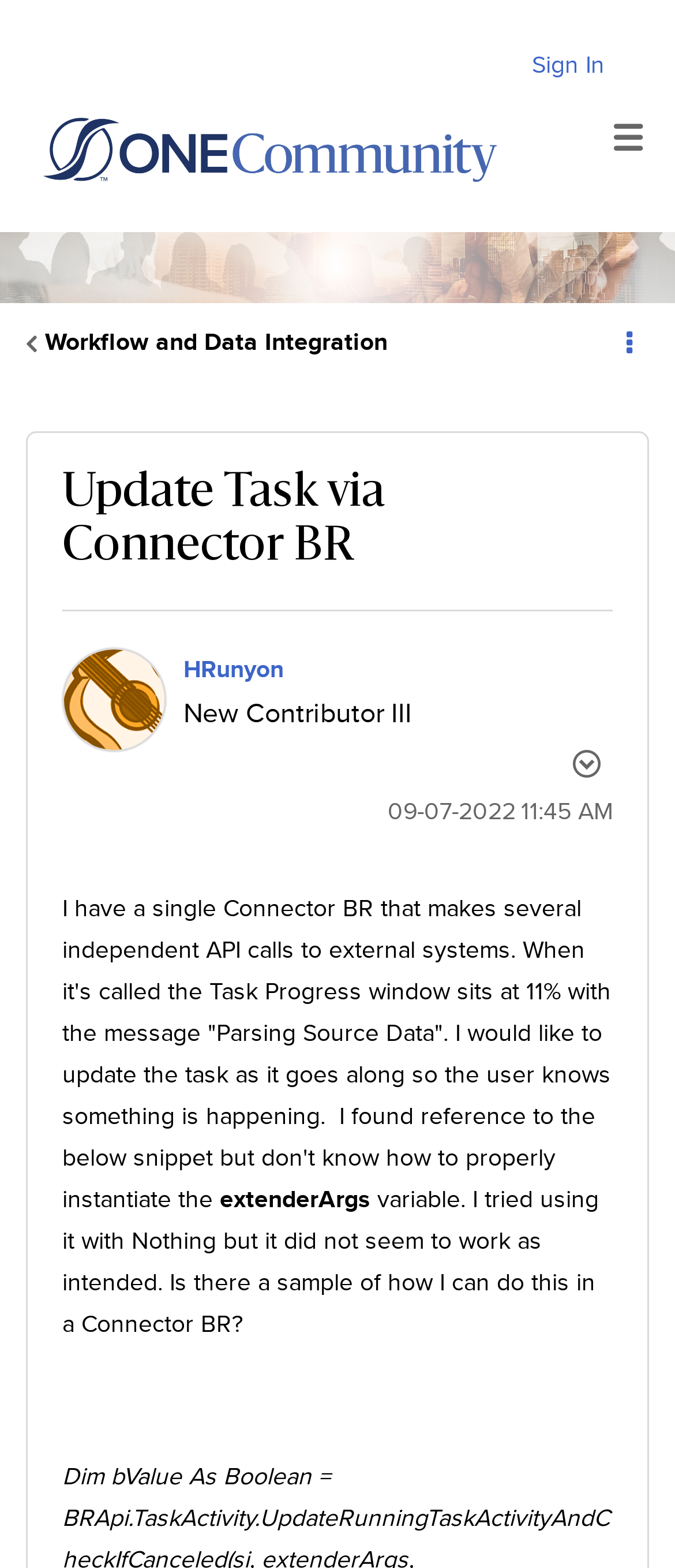Give an extensive and precise description of the webpage.

The webpage is a community forum post titled "Update Task via Connector BR" on the OneStream Community platform. At the top right corner, there is a "Sign In" link. Below it, the platform's name "OneStream Community" is displayed as a heading, which is also a link. 

On the top left, there is a navigation section with breadcrumbs, containing a link to "Workflow and Data Integration". Next to it, an "Options" button is located. 

The main content of the post starts with a heading "Update Task via Connector BR", followed by the author's profile picture and name "HRunyon", which is a link to their profile. The author's title "New Contributor III" is displayed below their name. 

To the right of the author's information, there is a button to show the post's option menu. The post's timestamp "09-07-2022 11:45 AM" is displayed below. 

The main text of the post is a question from the author, describing an issue with a Connector BR making API calls to external systems and seeking help on how to update the task progress. The text is divided into three paragraphs, with a mention of a code snippet "extenderArgs" in the second paragraph.